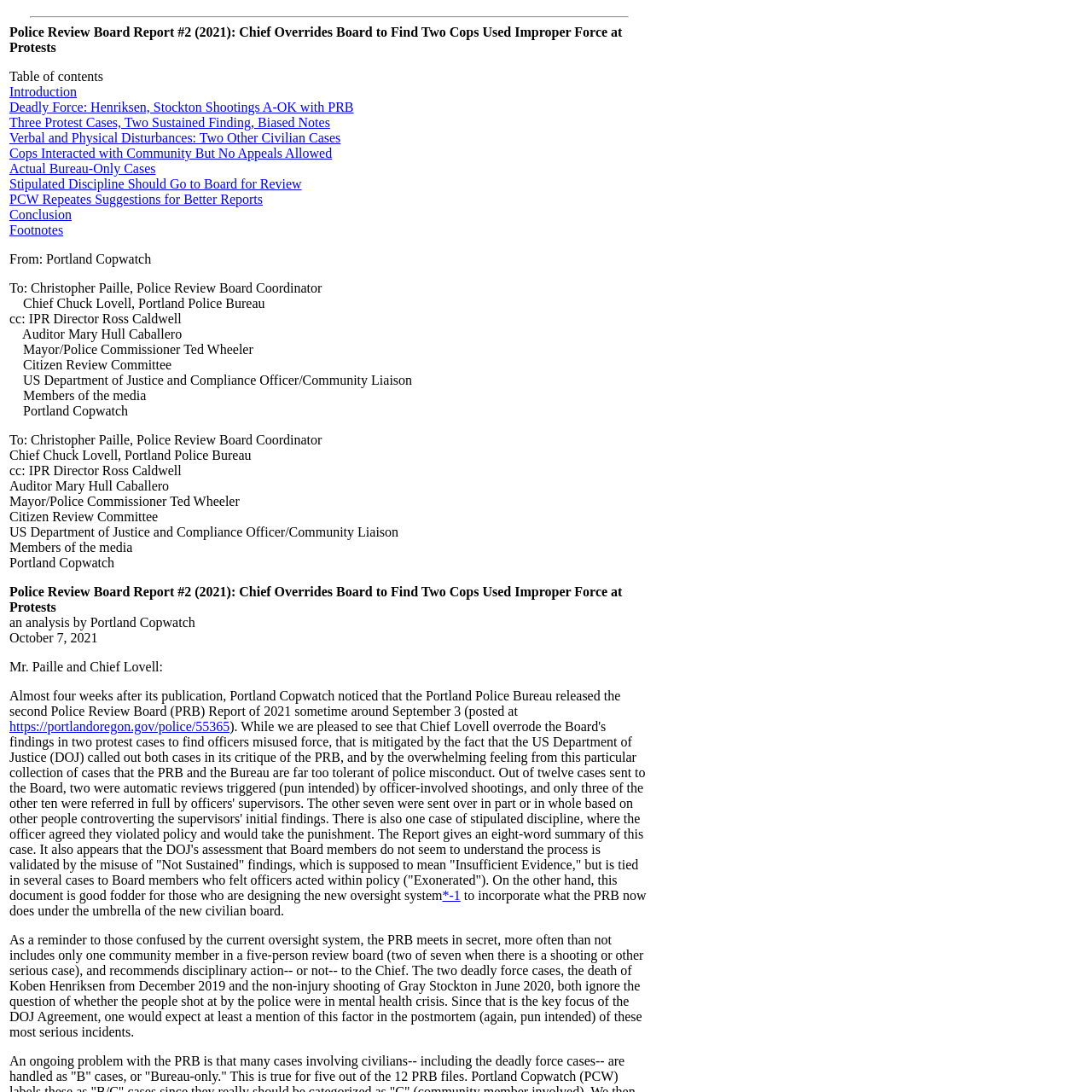What is the name of the police bureau mentioned in the report?
Provide a thorough and detailed answer to the question.

The name of the police bureau mentioned in the report is the Portland Police Bureau, as indicated by the StaticText element with the text 'Chief Chuck Lovell, Portland Police Bureau'.